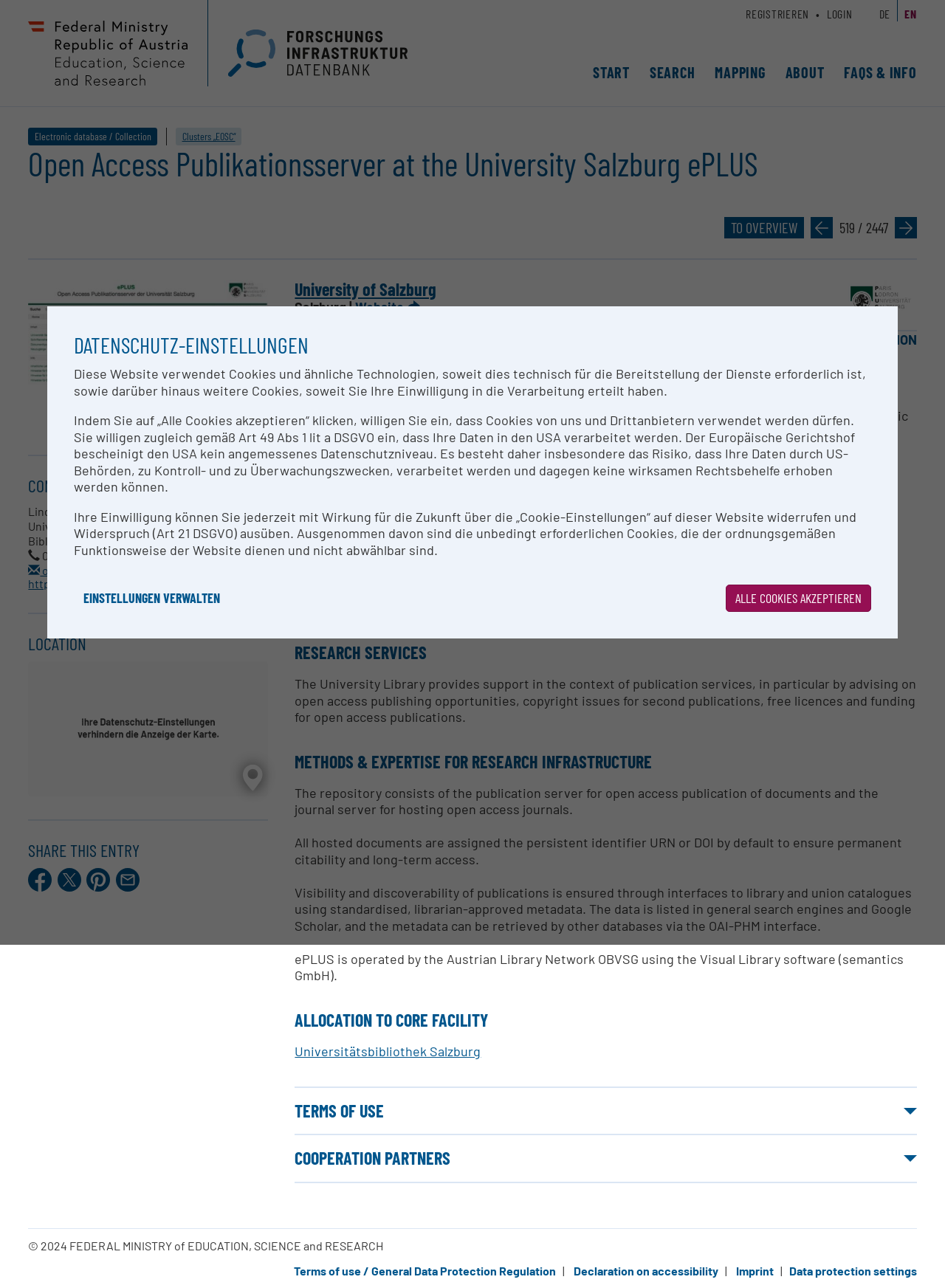Determine the bounding box coordinates for the clickable element to execute this instruction: "Click the 'FAQS & INFO' link". Provide the coordinates as four float numbers between 0 and 1, i.e., [left, top, right, bottom].

[0.893, 0.049, 0.97, 0.063]